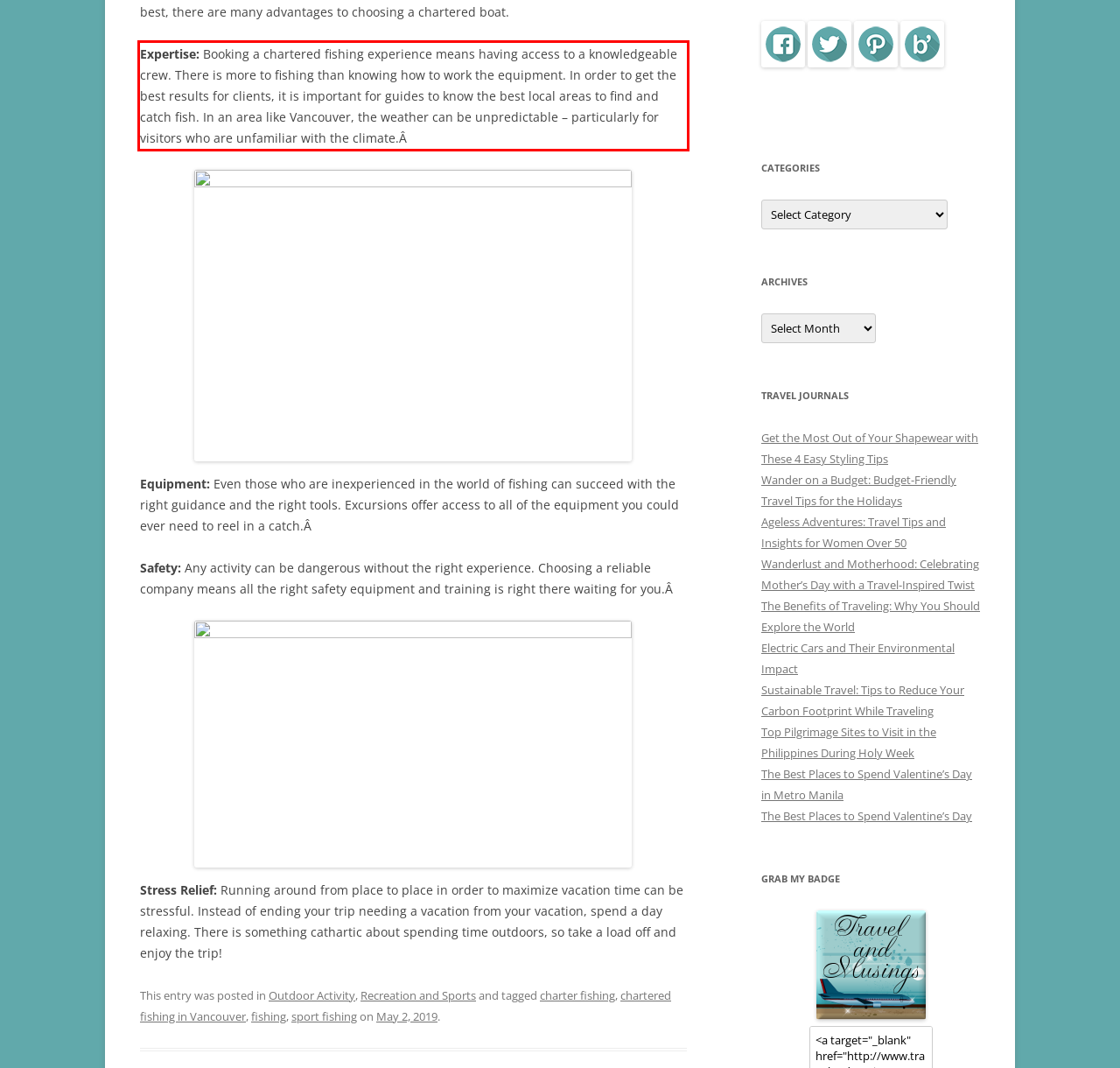Your task is to recognize and extract the text content from the UI element enclosed in the red bounding box on the webpage screenshot.

Expertise: Booking a chartered fishing experience means having access to a knowledgeable crew. There is more to fishing than knowing how to work the equipment. In order to get the best results for clients, it is important for guides to know the best local areas to find and catch fish. In an area like Vancouver, the weather can be unpredictable – particularly for visitors who are unfamiliar with the climate.Â